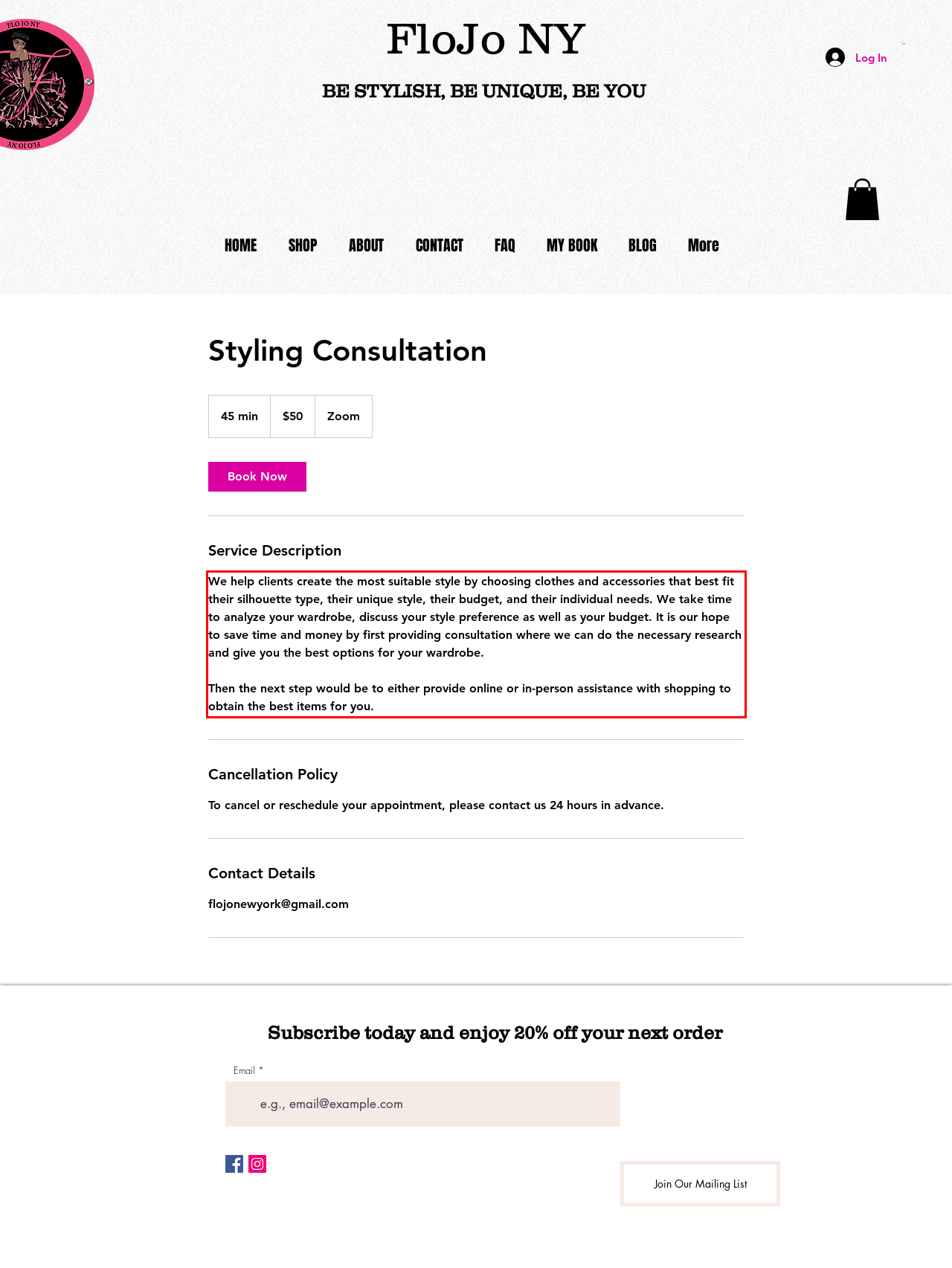Examine the screenshot of the webpage, locate the red bounding box, and generate the text contained within it.

We help clients create the most suitable style by choosing clothes and accessories that best fit their silhouette type, their unique style, their budget, and their individual needs. We take time to analyze your wardrobe, discuss your style preference as well as your budget. It is our hope to save time and money by first providing consultation where we can do the necessary research and give you the best options for your wardrobe. Then the next step would be to either provide online or in-person assistance with shopping to obtain the best items for you.